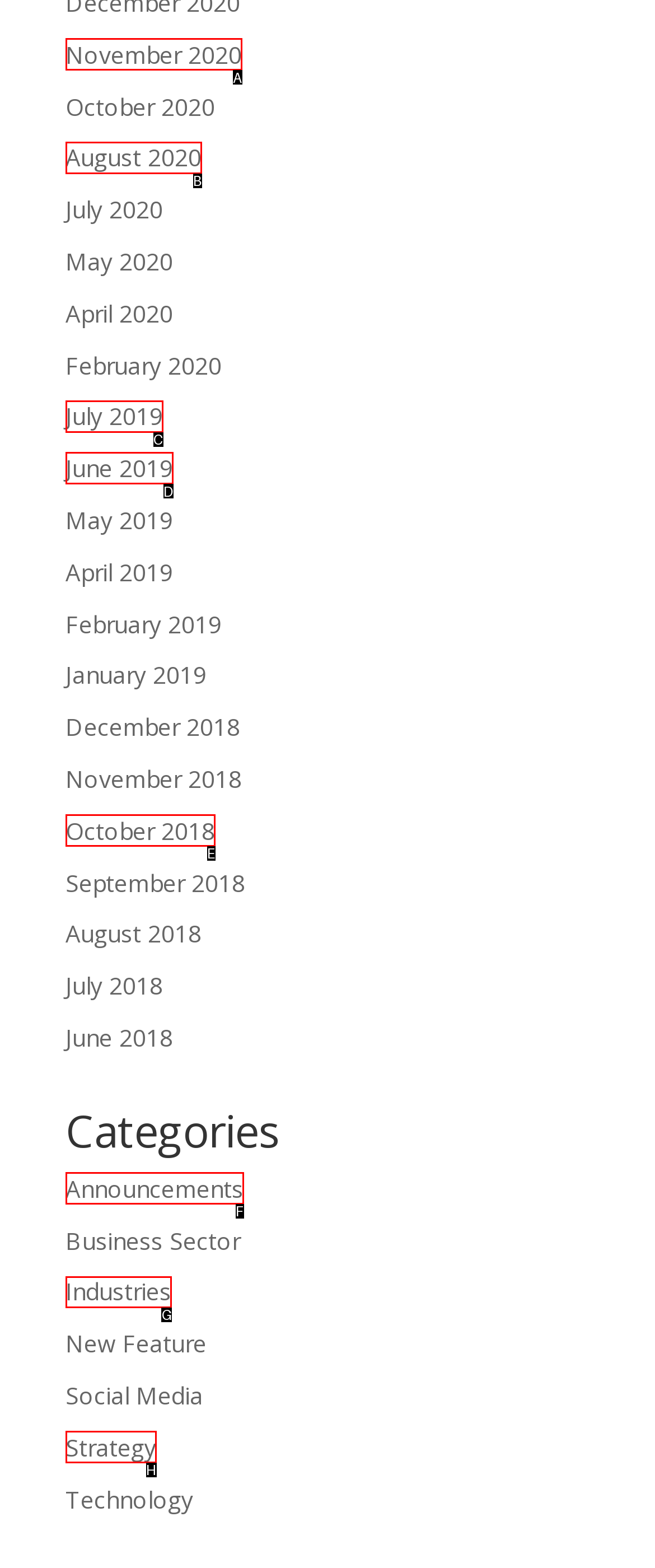Select the letter of the UI element you need to click to complete this task: Click on 'The Benefits of Roofing with Aluminum'.

None